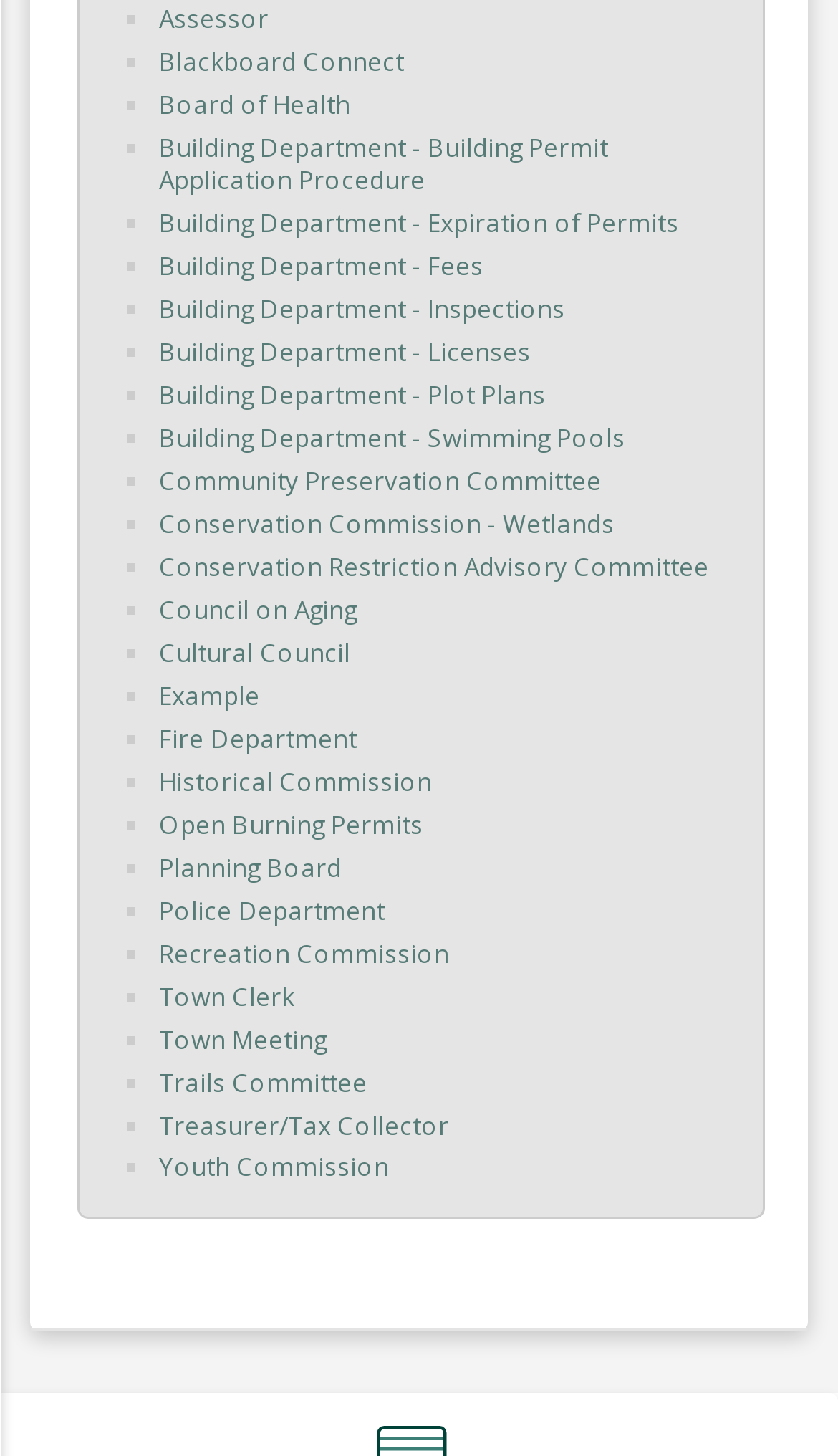What is the last department listed?
Please look at the screenshot and answer in one word or a short phrase.

Youth Commission